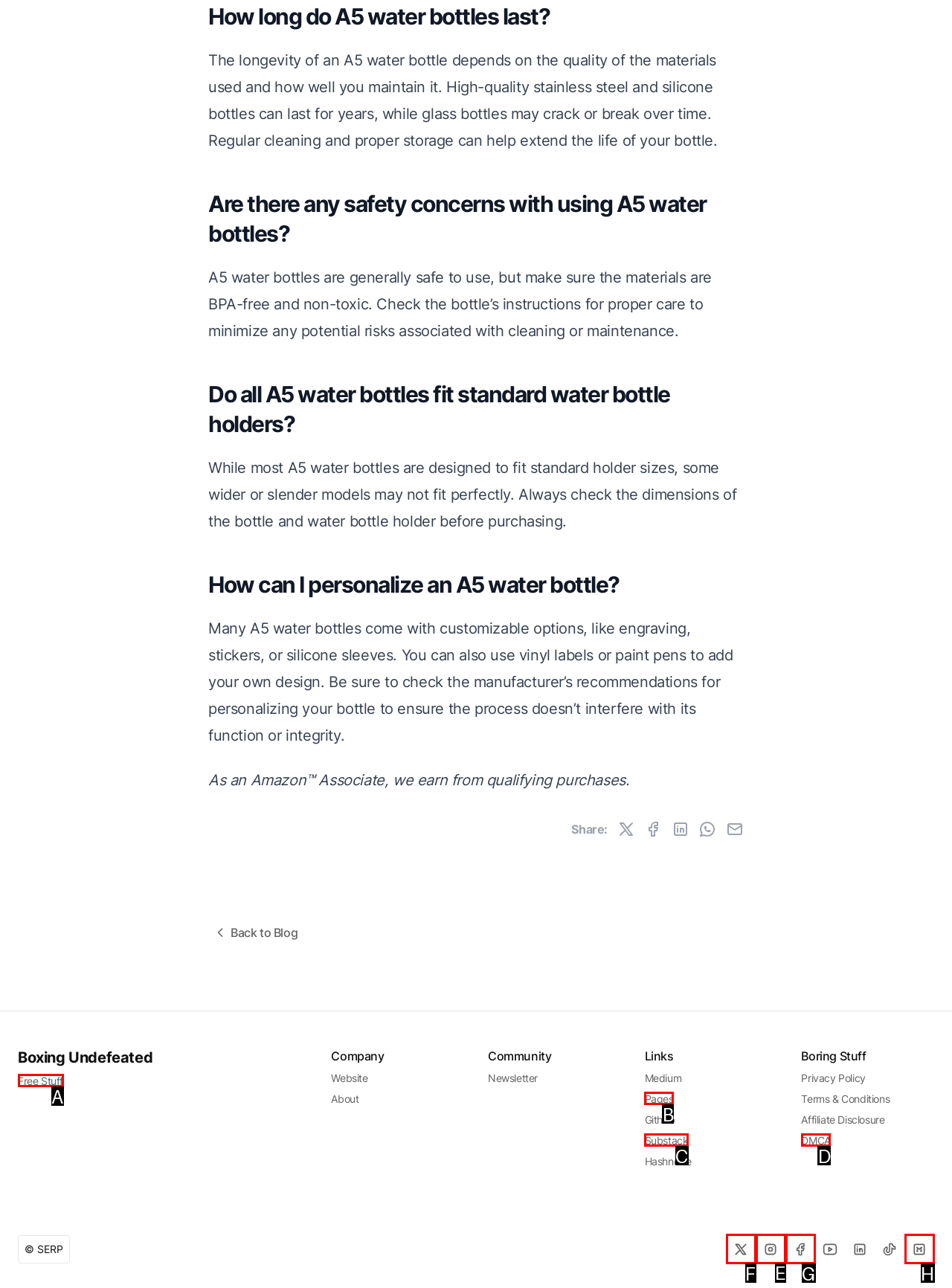Tell me which letter corresponds to the UI element that will allow you to Follow on Instagram. Answer with the letter directly.

E